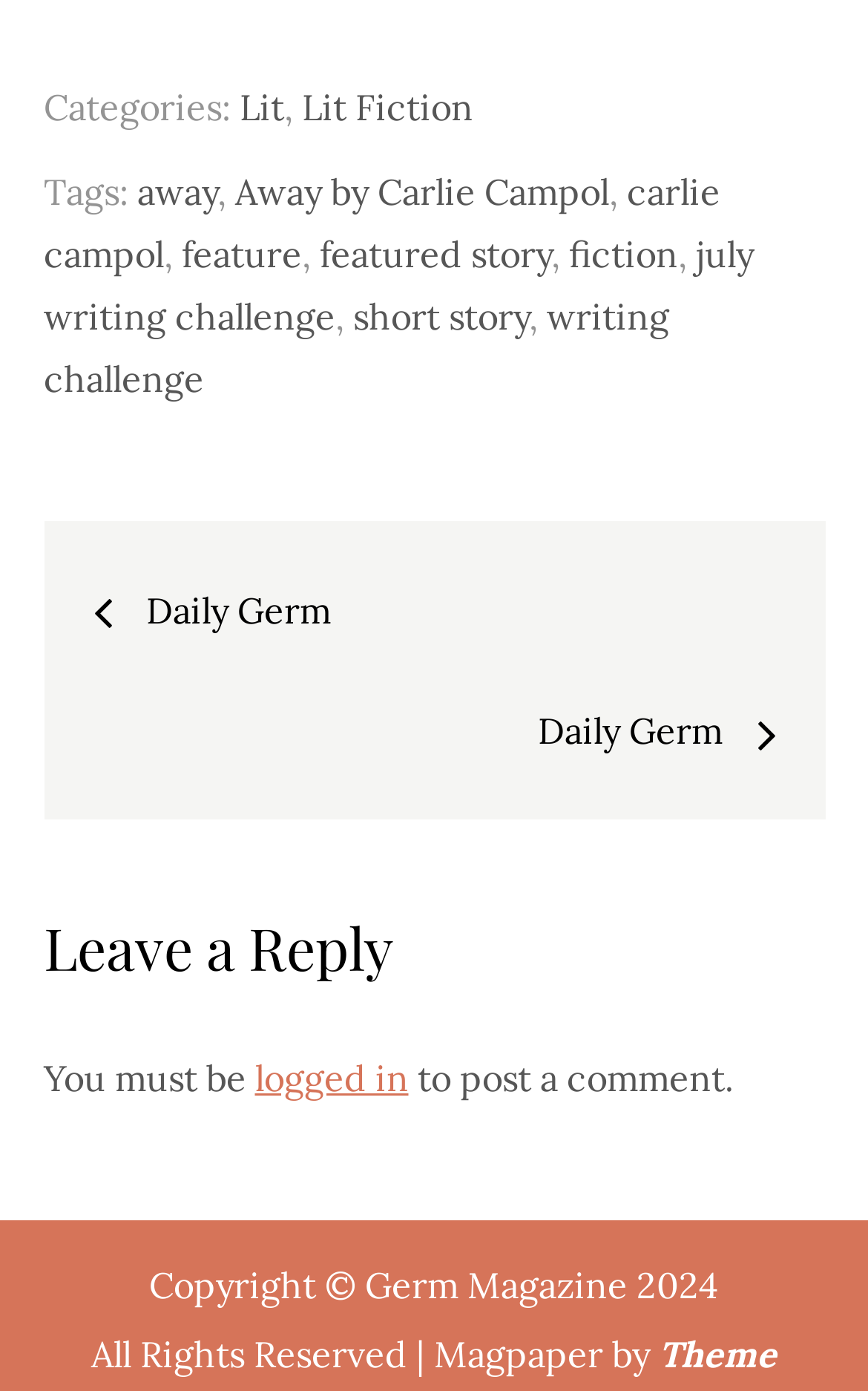Please identify the bounding box coordinates of the clickable area that will fulfill the following instruction: "Navigate to the 'Posts' page". The coordinates should be in the format of four float numbers between 0 and 1, i.e., [left, top, right, bottom].

[0.05, 0.375, 0.95, 0.59]